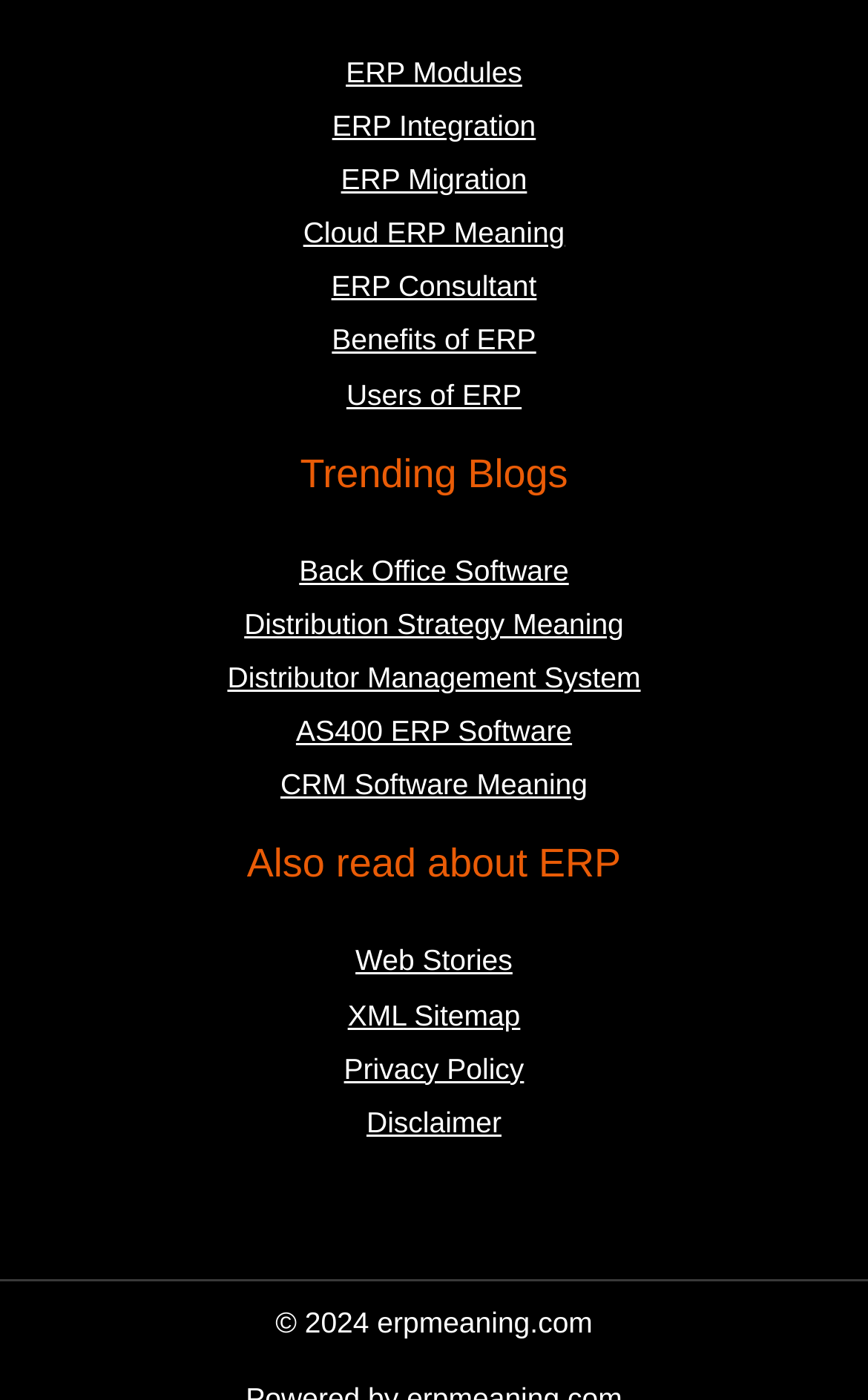Determine the bounding box coordinates of the region I should click to achieve the following instruction: "View Disclaimer". Ensure the bounding box coordinates are four float numbers between 0 and 1, i.e., [left, top, right, bottom].

[0.422, 0.789, 0.578, 0.813]